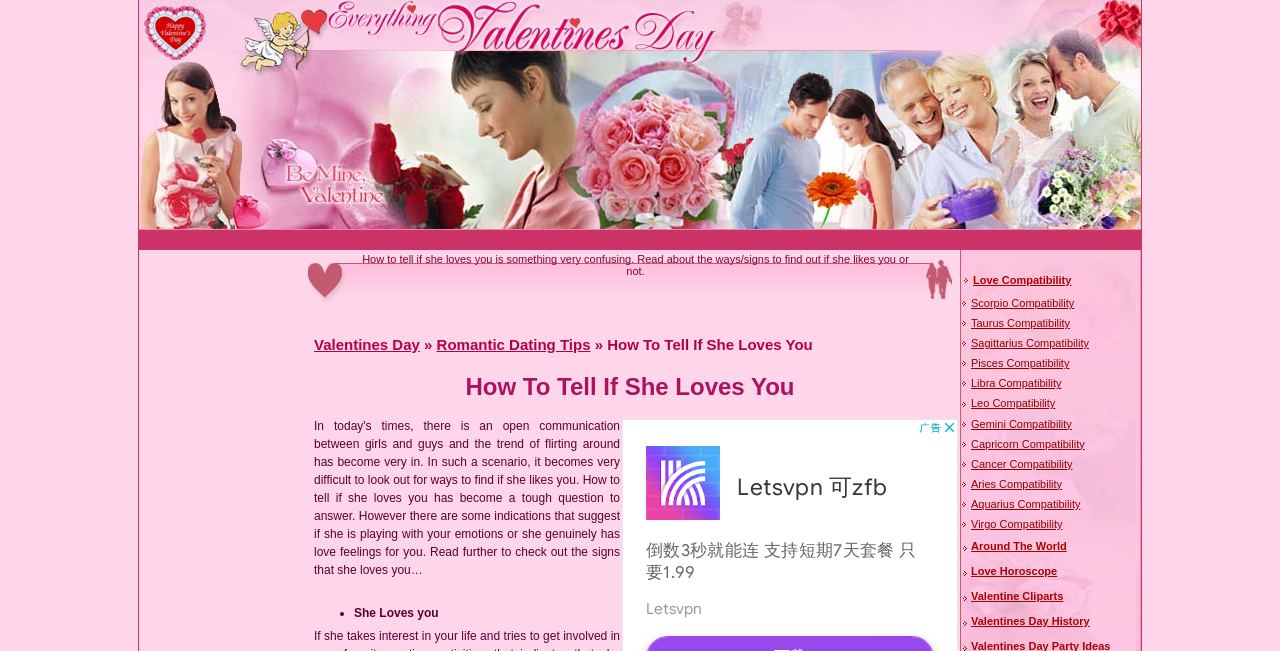What is the purpose of the images at the top?
Could you answer the question in a detailed manner, providing as much information as possible?

The images at the top of the webpage, including 'Everything Valentines Day', 'Be My Valentine', and others, seem to be decorative and set the tone for the webpage's theme of love and relationships.